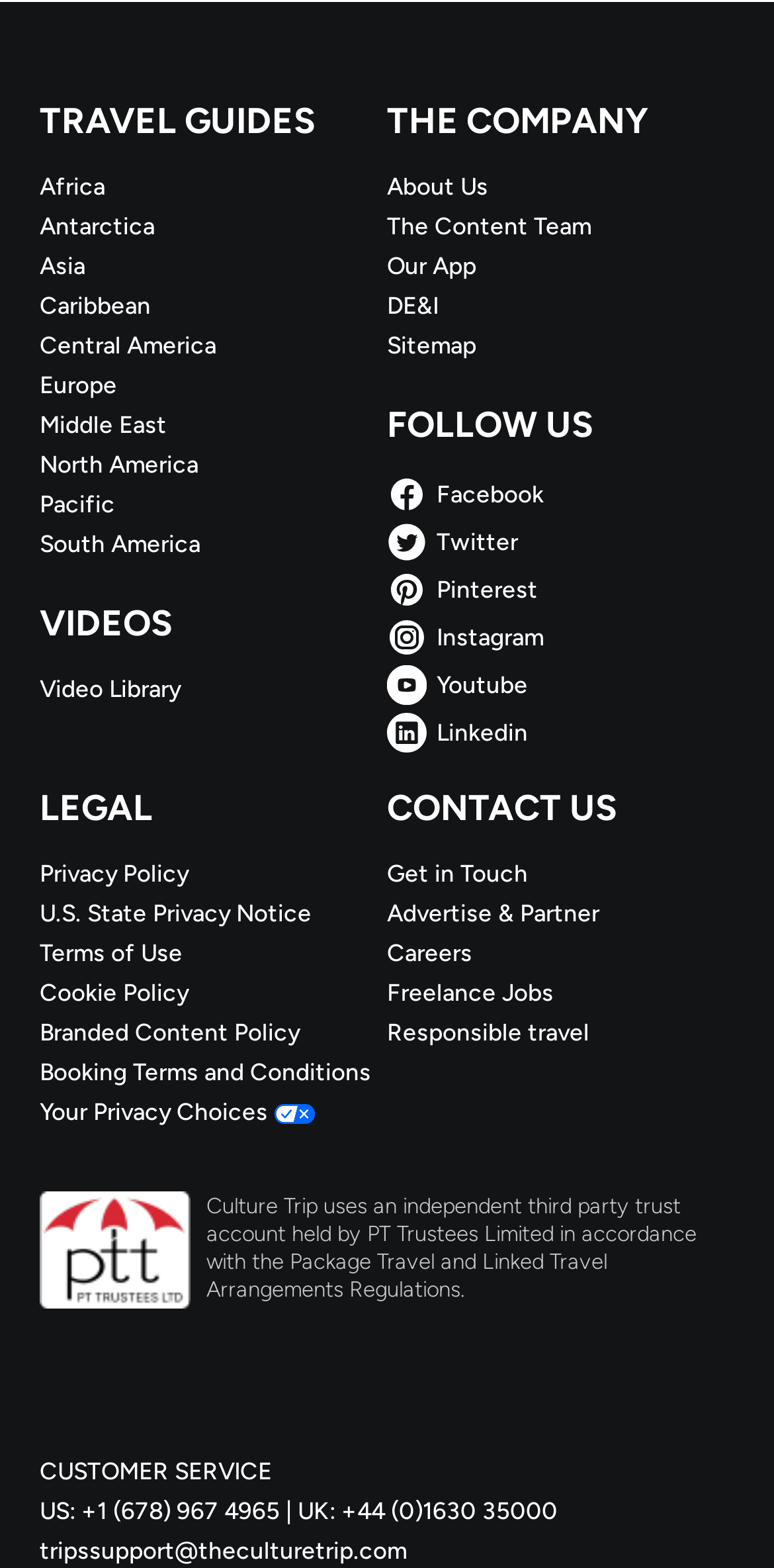What are the two operating systems for which the Culture Trip app can be downloaded?
Please ensure your answer is as detailed and informative as possible.

The Culture Trip app can be downloaded on two operating systems, which are iOS and Android, as indicated by the links 'Download our iOS app on the App Store' and 'Download our Android app on Google Play'.